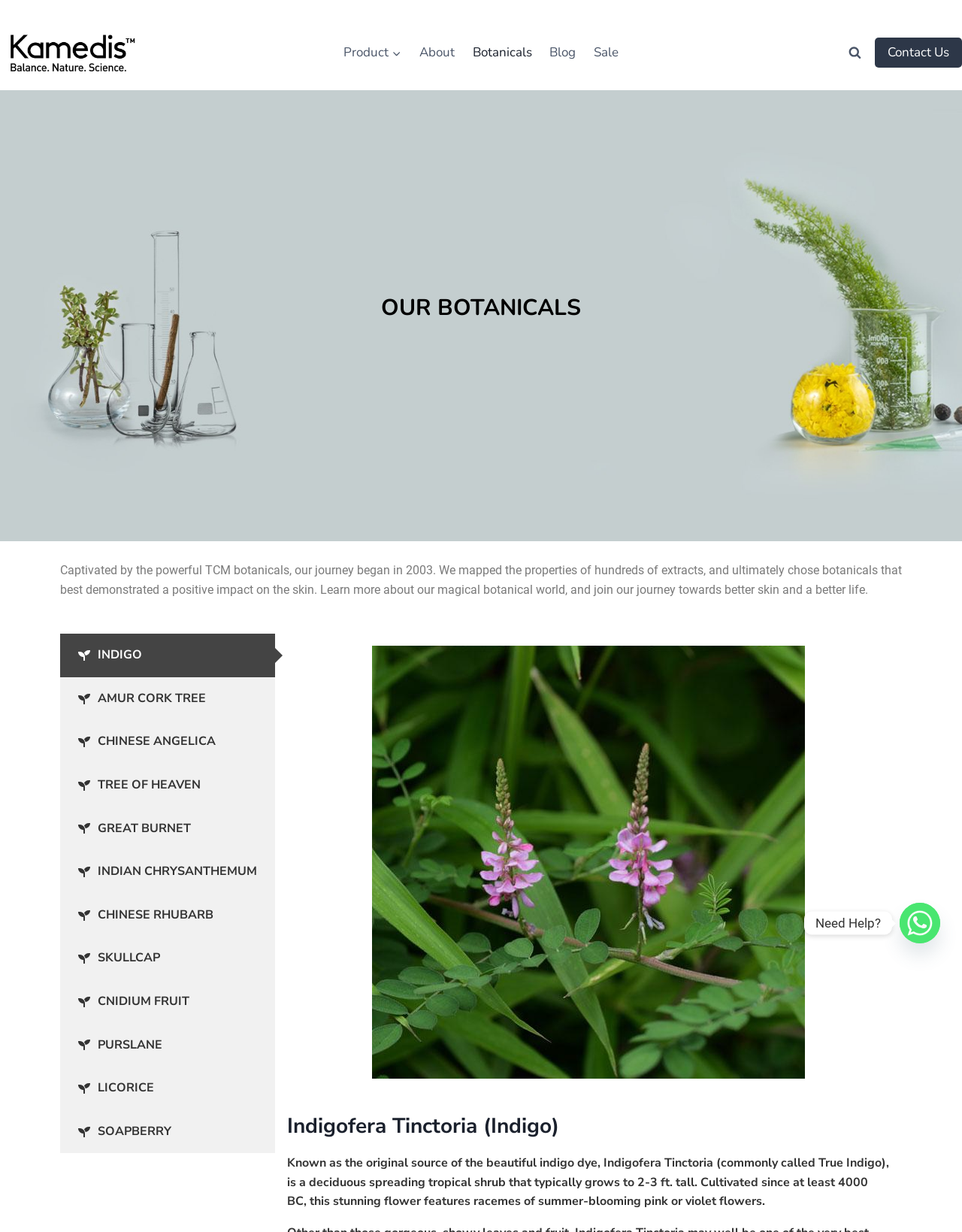Please find the bounding box coordinates of the clickable region needed to complete the following instruction: "Go to the 'About' page". The bounding box coordinates must consist of four float numbers between 0 and 1, i.e., [left, top, right, bottom].

[0.426, 0.028, 0.482, 0.057]